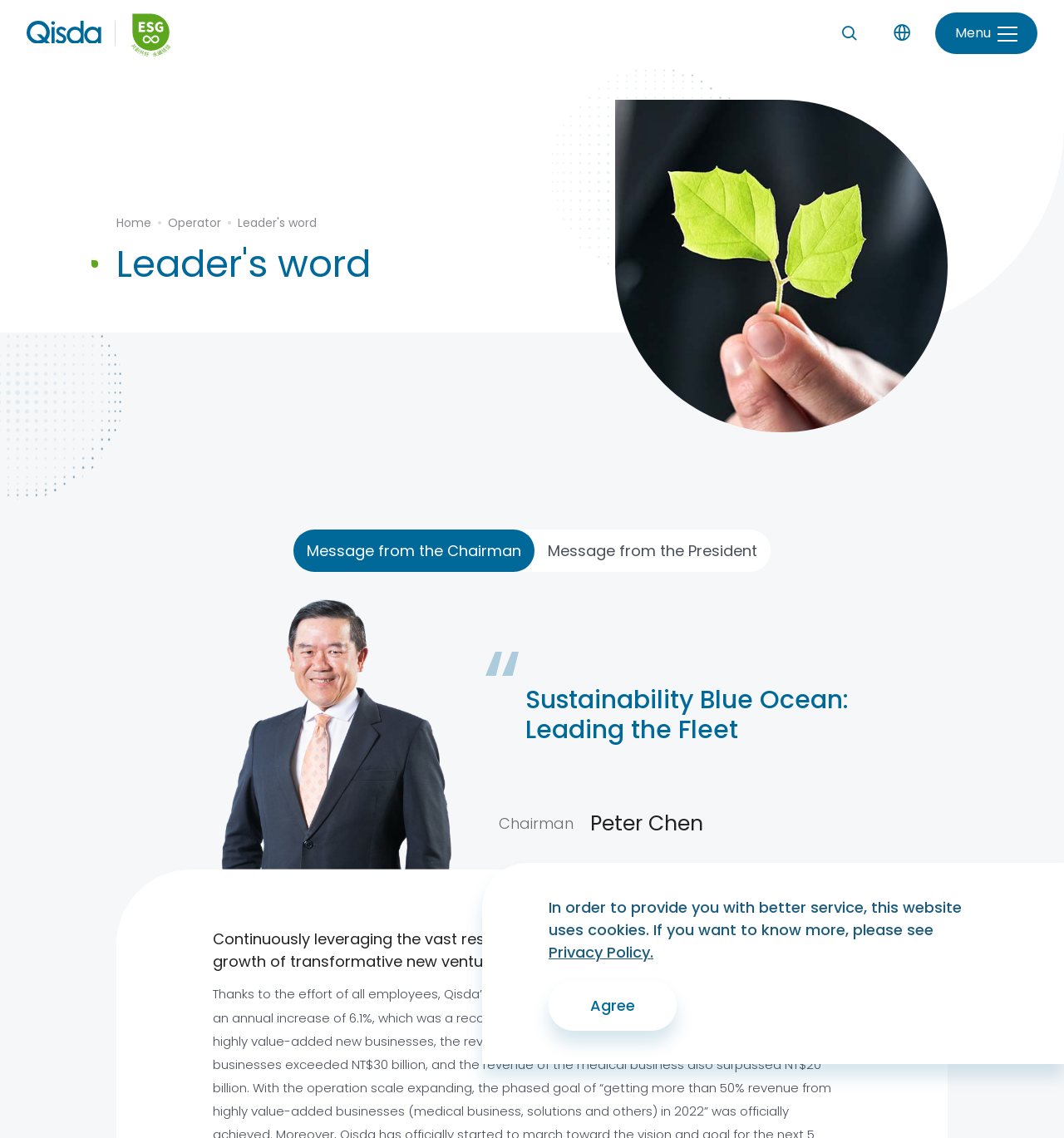What is the title of the first message?
Provide a well-explained and detailed answer to the question.

I found a StaticText element with the text 'Message from the Chairman' at coordinates [0.288, 0.475, 0.49, 0.493], which suggests that it is the title of the first message.